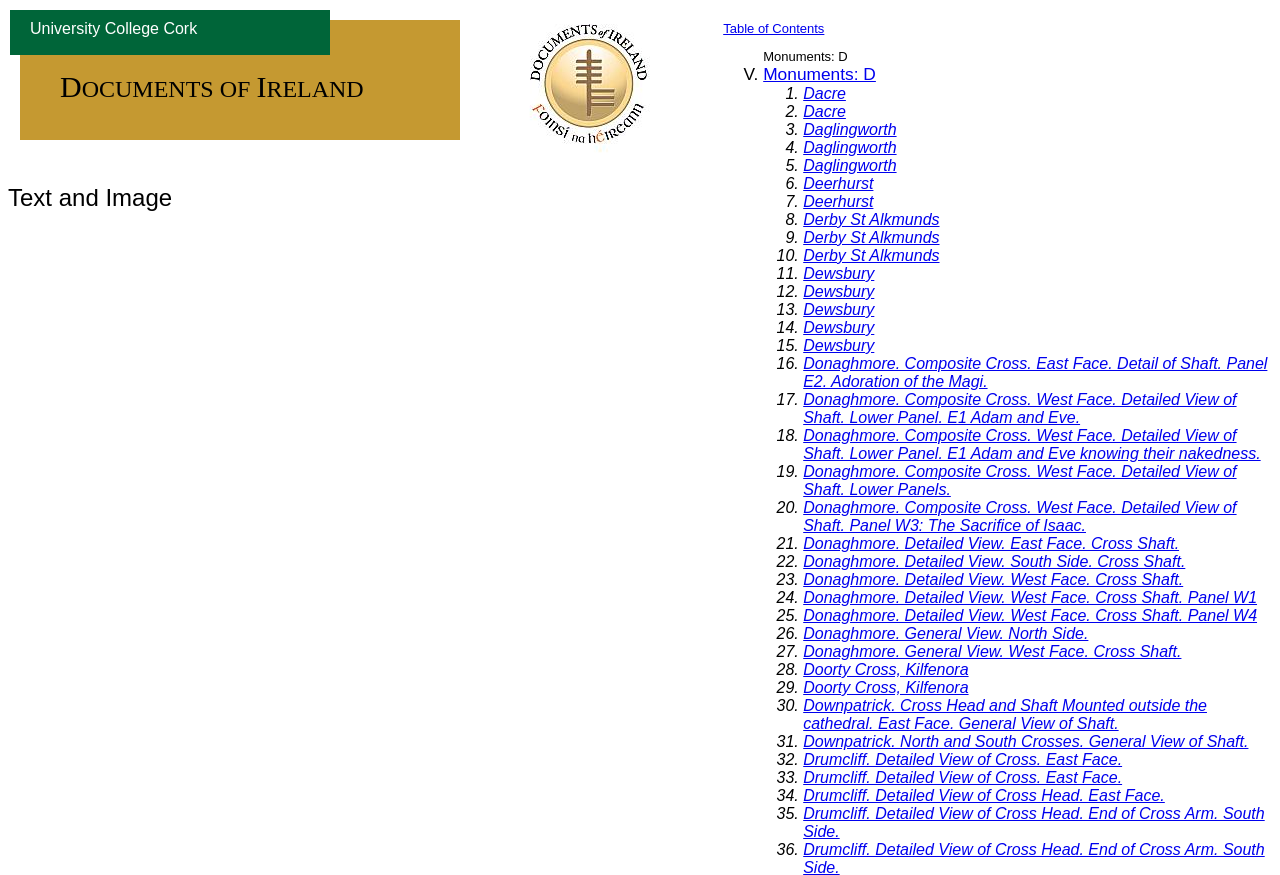How many links are there?
Using the information from the image, give a concise answer in one word or a short phrase.

38